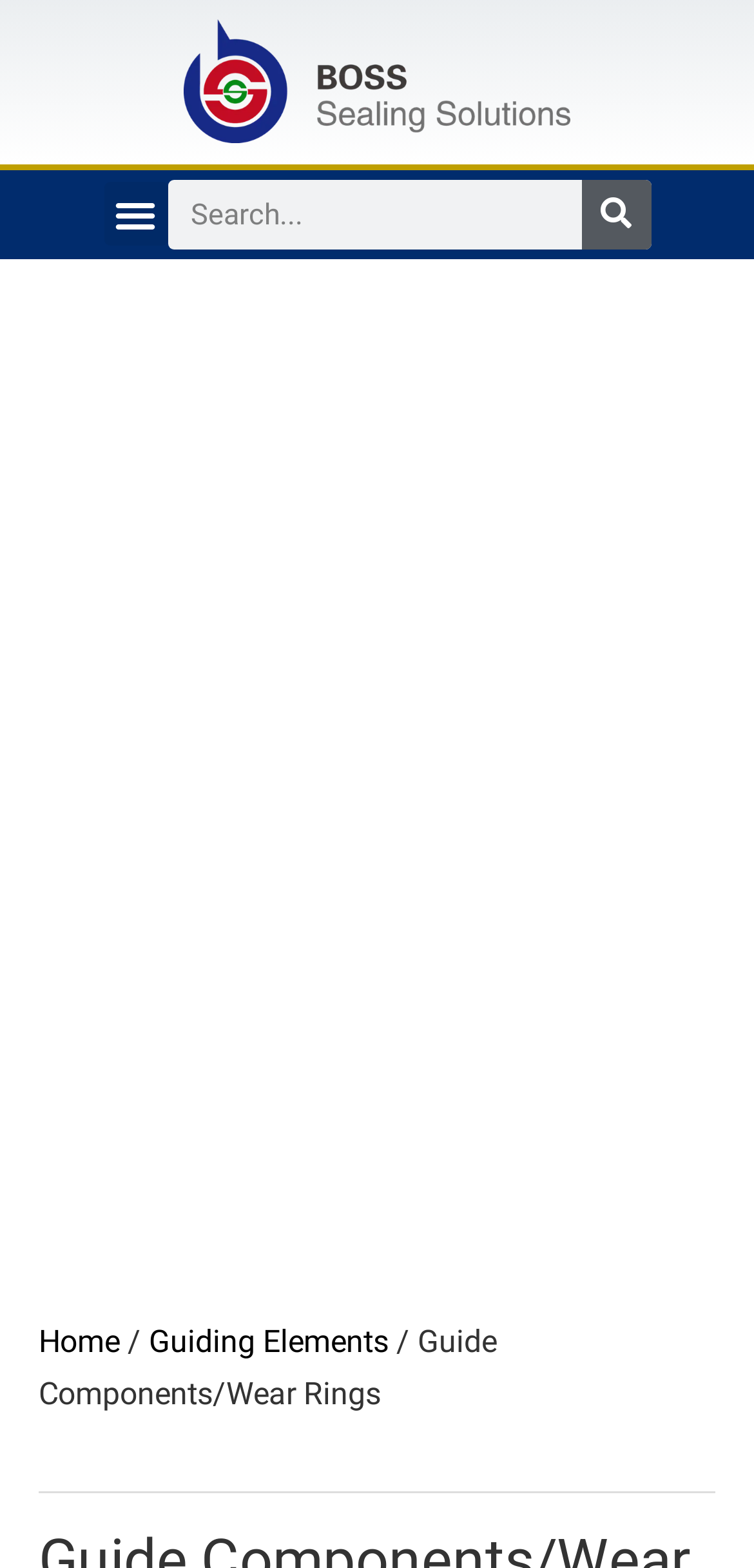How many images are on the webpage?
Answer the question with a single word or phrase derived from the image.

5